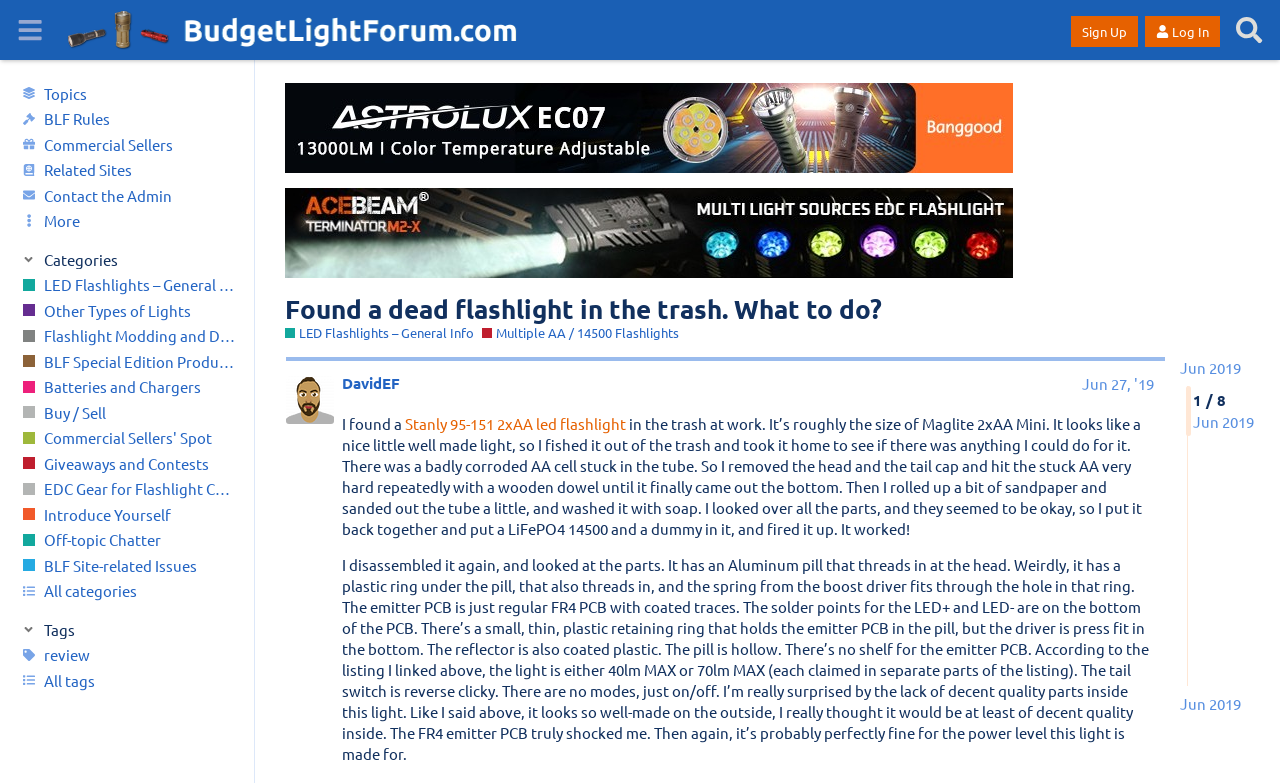Reply to the question with a single word or phrase:
What is the type of switch used in the flashlight?

Reverse clicky